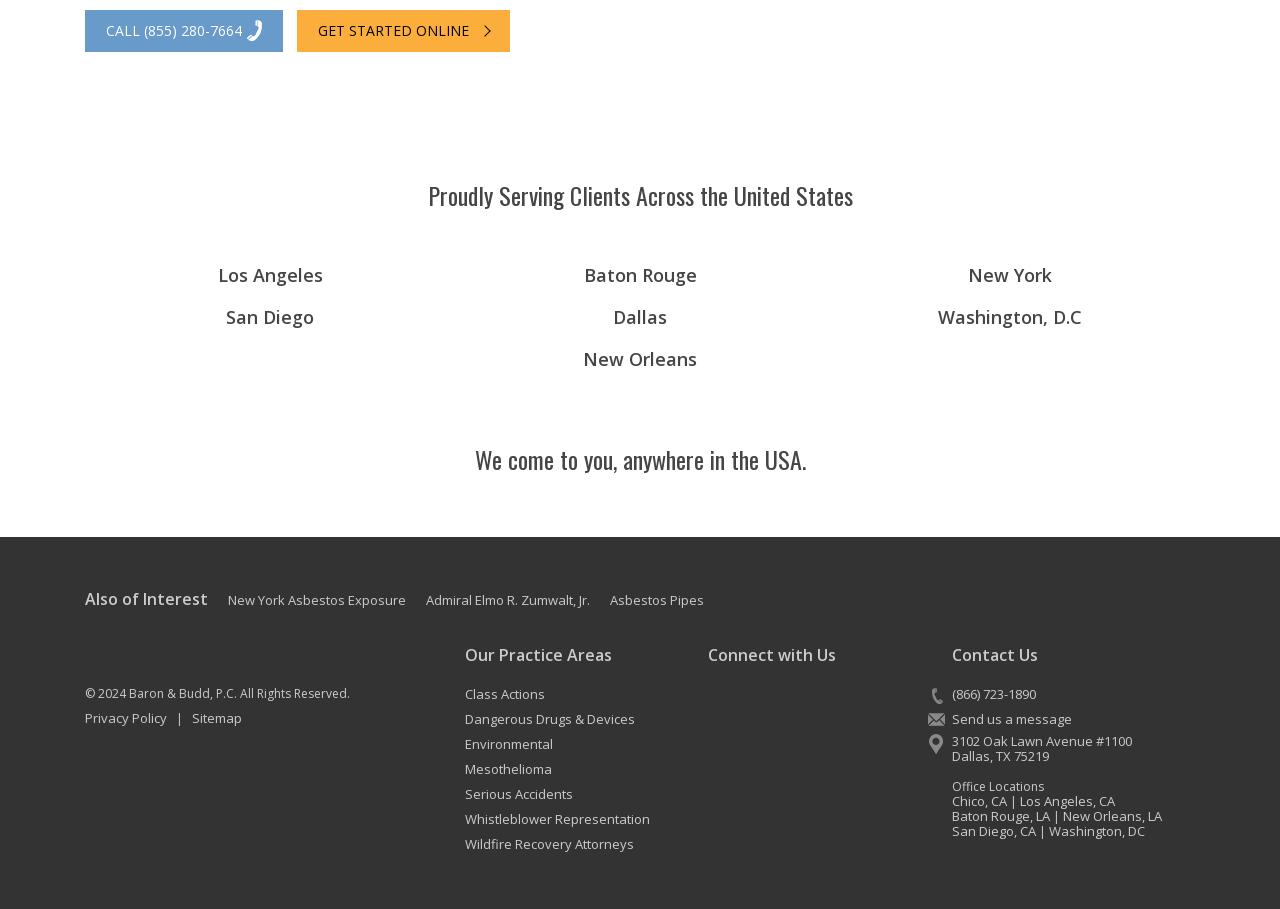Answer the question using only one word or a concise phrase: What is the phone number to call for assistance?

(855) 280-7664